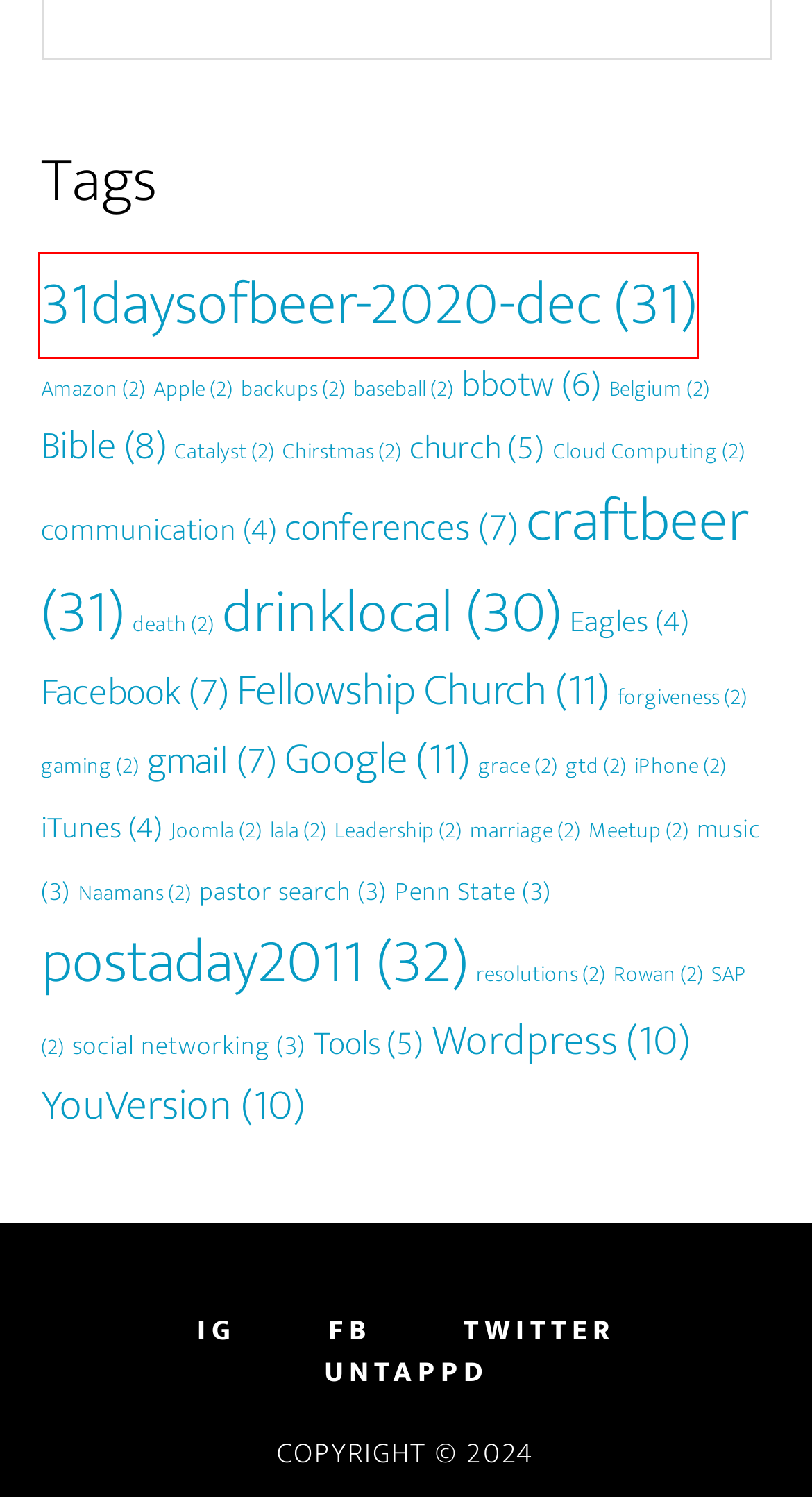Given a webpage screenshot with a red bounding box around a particular element, identify the best description of the new webpage that will appear after clicking on the element inside the red bounding box. Here are the candidates:
A. marriage
B. social networking
C. Google
D. postaday2011
E. 31daysofbeer-2020-dec
F. Facebook
G. Rowan
H. church

E